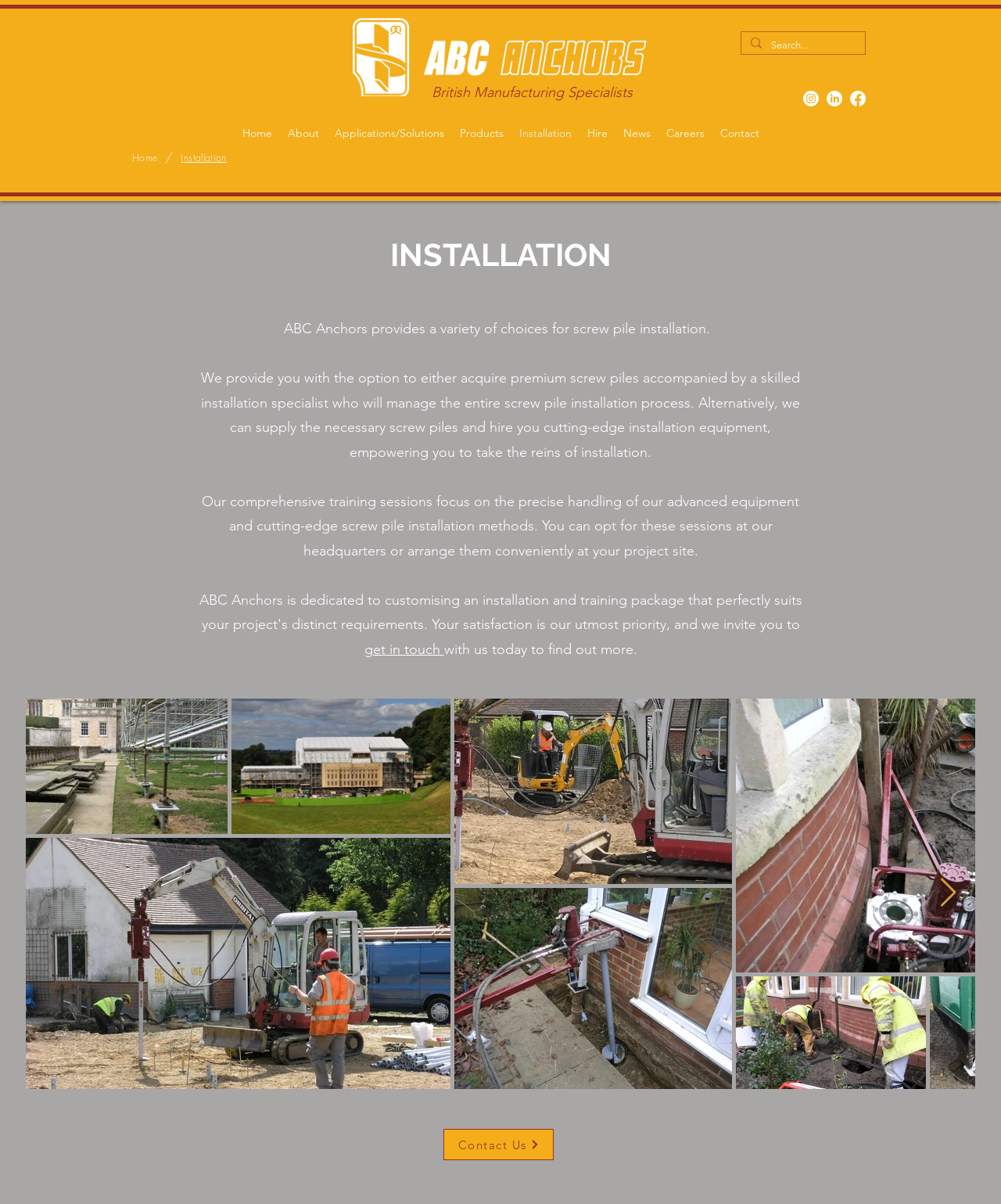Locate the bounding box coordinates of the element that needs to be clicked to carry out the instruction: "View 'Recent Posts'". The coordinates should be given as four float numbers ranging from 0 to 1, i.e., [left, top, right, bottom].

None